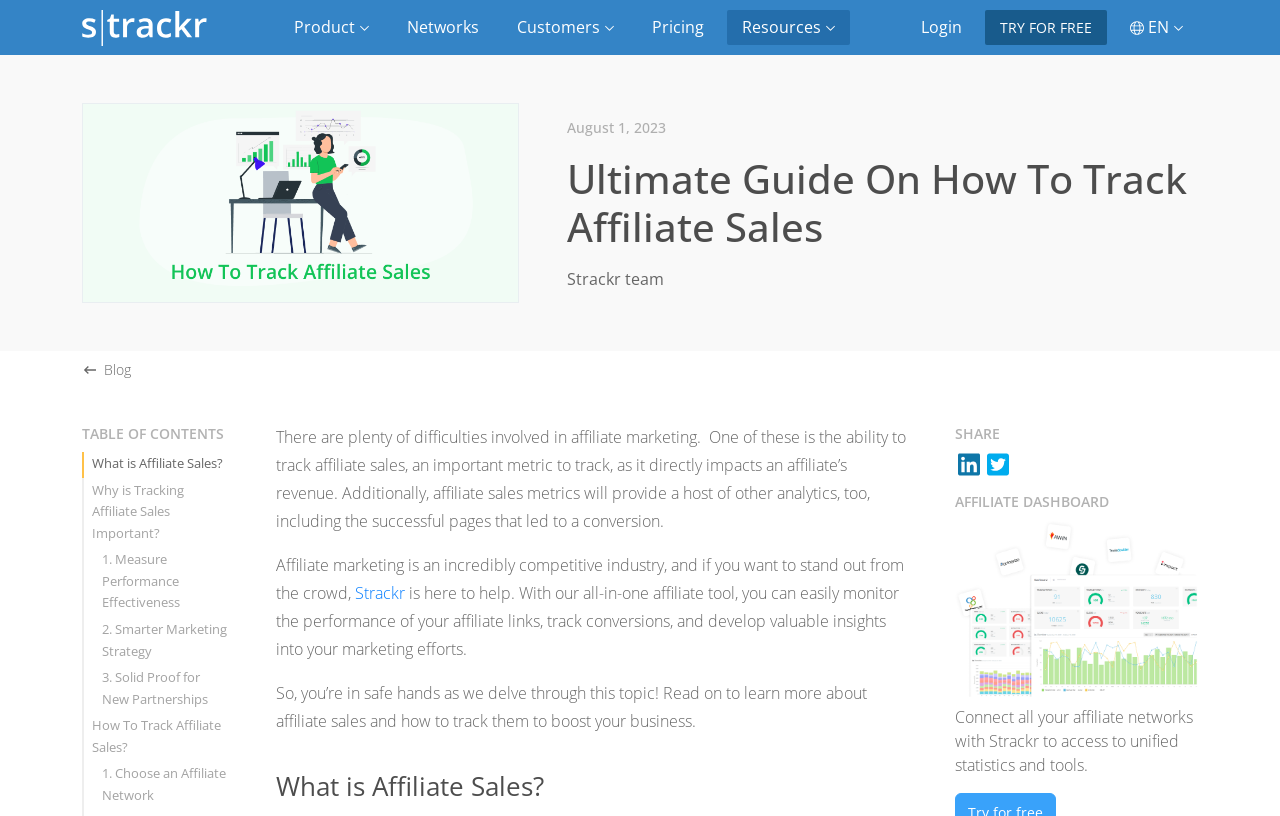Please give the bounding box coordinates of the area that should be clicked to fulfill the following instruction: "Go to the 'Pricing' page". The coordinates should be in the format of four float numbers from 0 to 1, i.e., [left, top, right, bottom].

[0.497, 0.012, 0.562, 0.055]